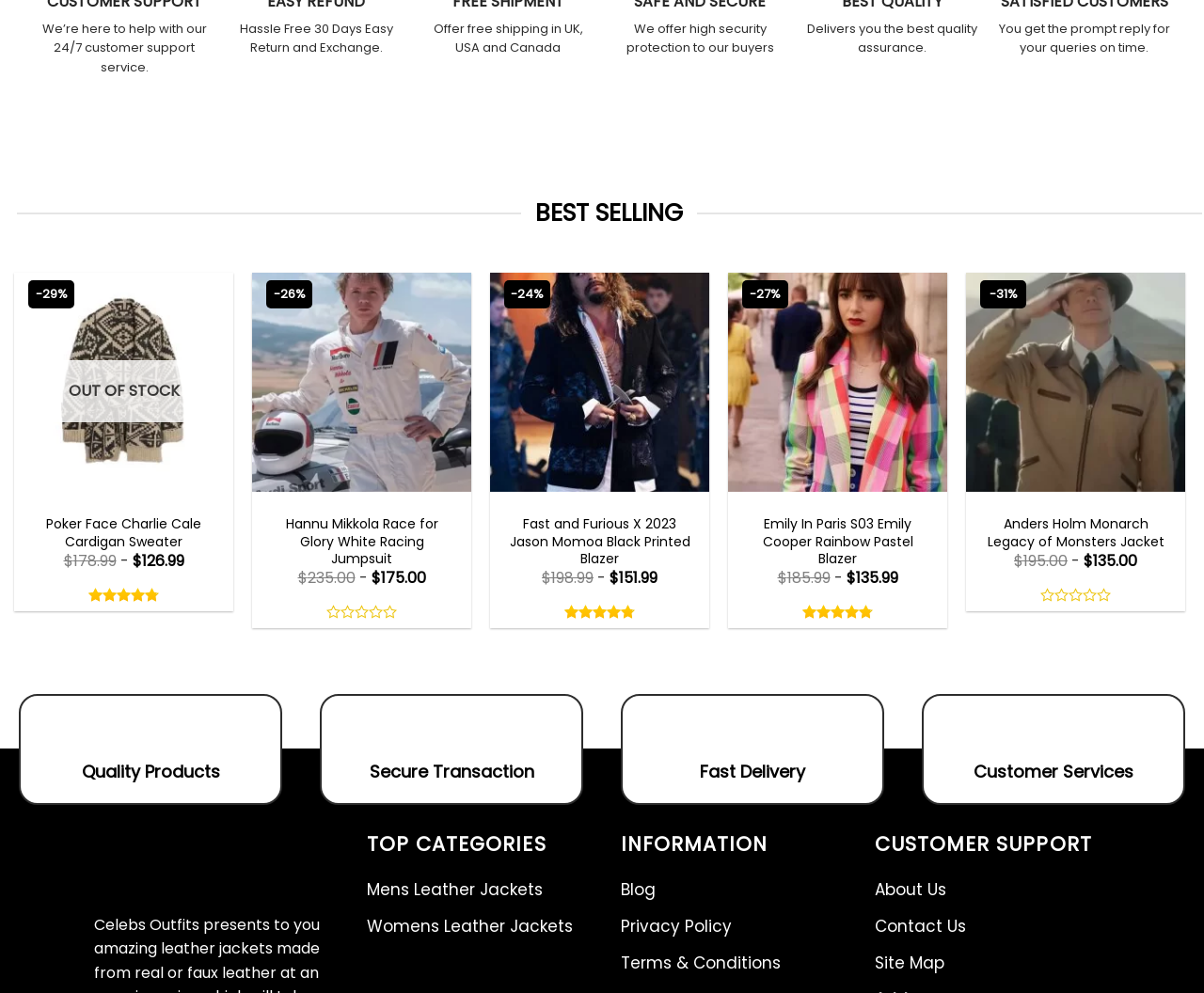Please locate the UI element described by "About Us" and provide its bounding box coordinates.

[0.727, 0.878, 0.786, 0.915]